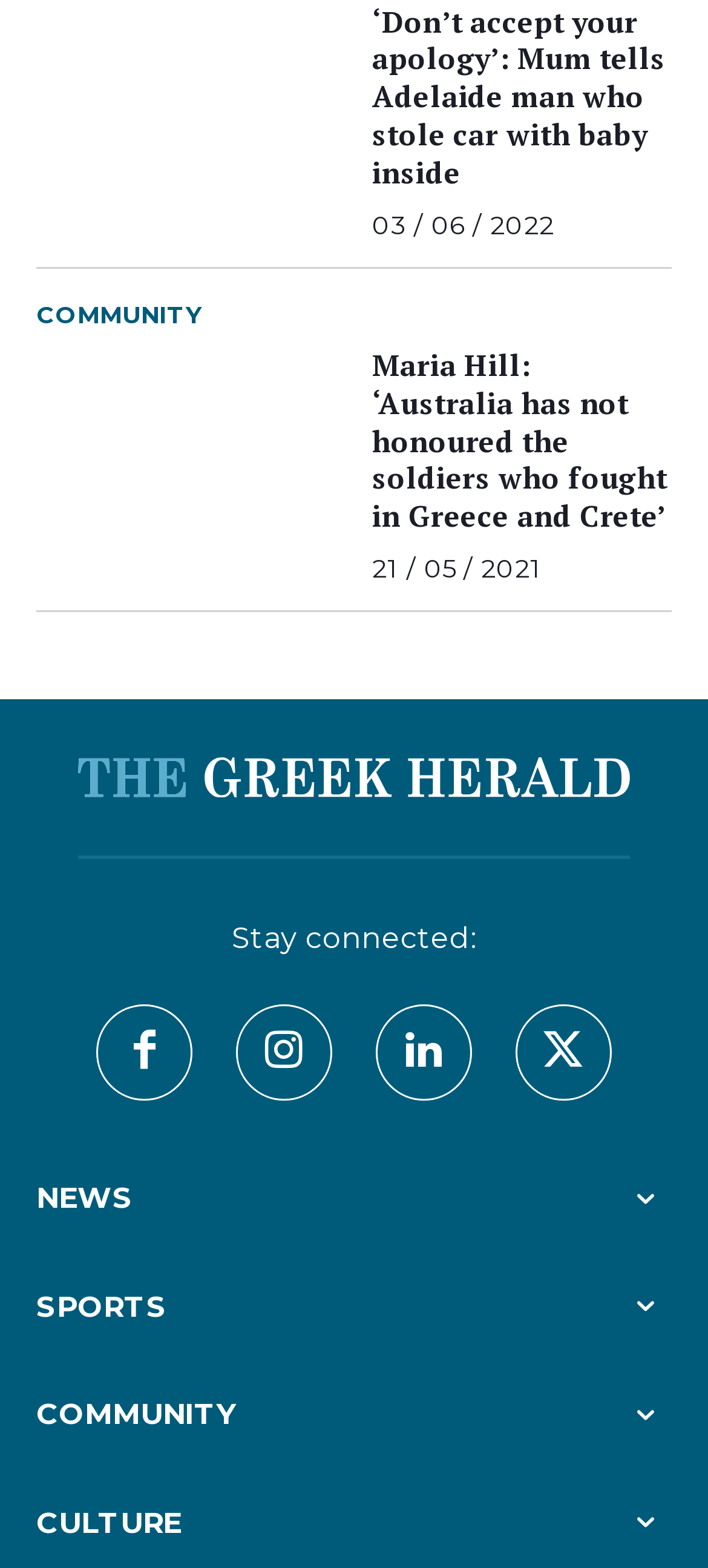Identify the bounding box coordinates of the section to be clicked to complete the task described by the following instruction: "Check WhatsApp API". The coordinates should be four float numbers between 0 and 1, formatted as [left, top, right, bottom].

None